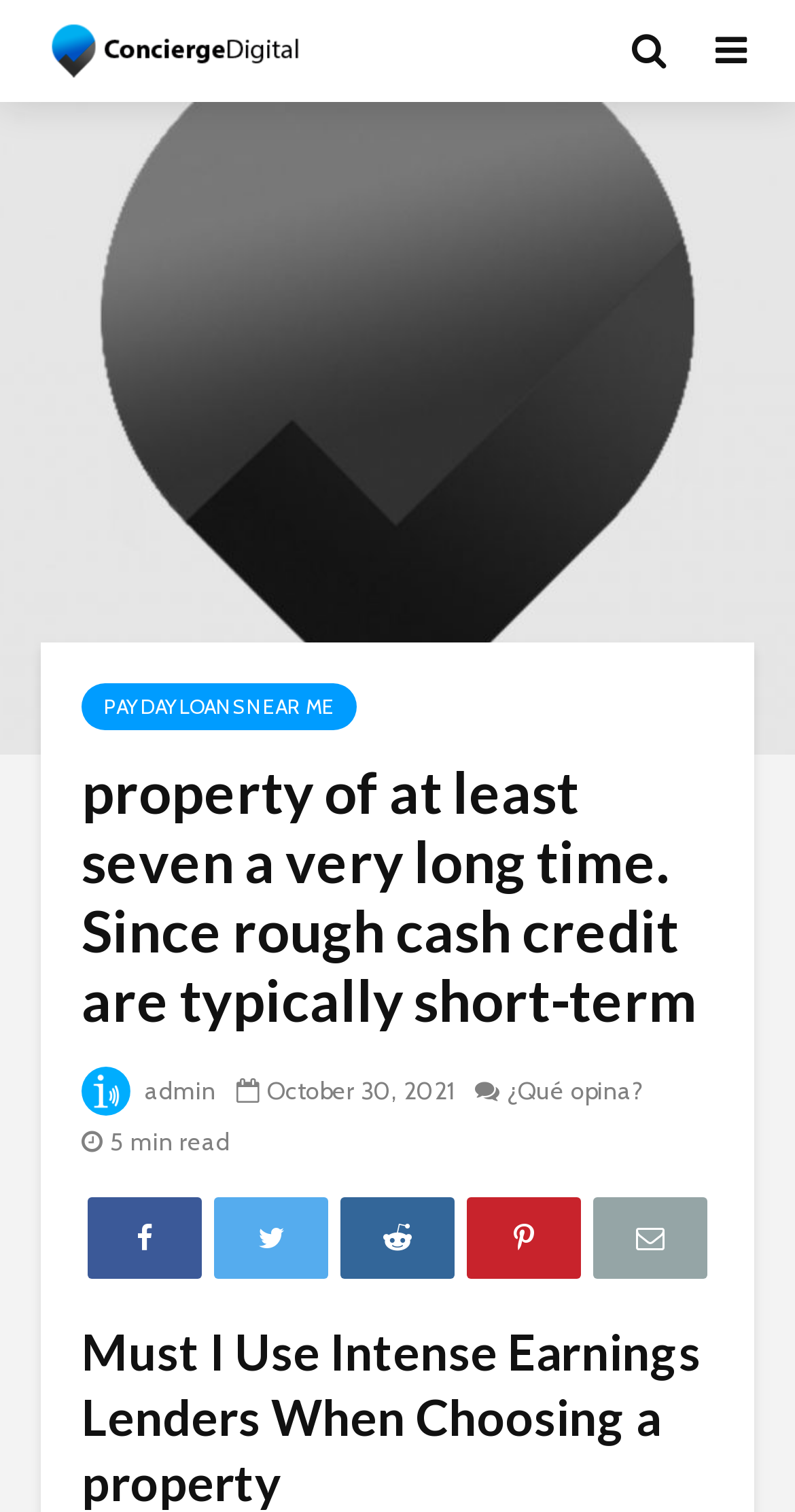Please find and generate the text of the main heading on the webpage.

property of at least seven a very long time. Since rough cash credit are typically short-term